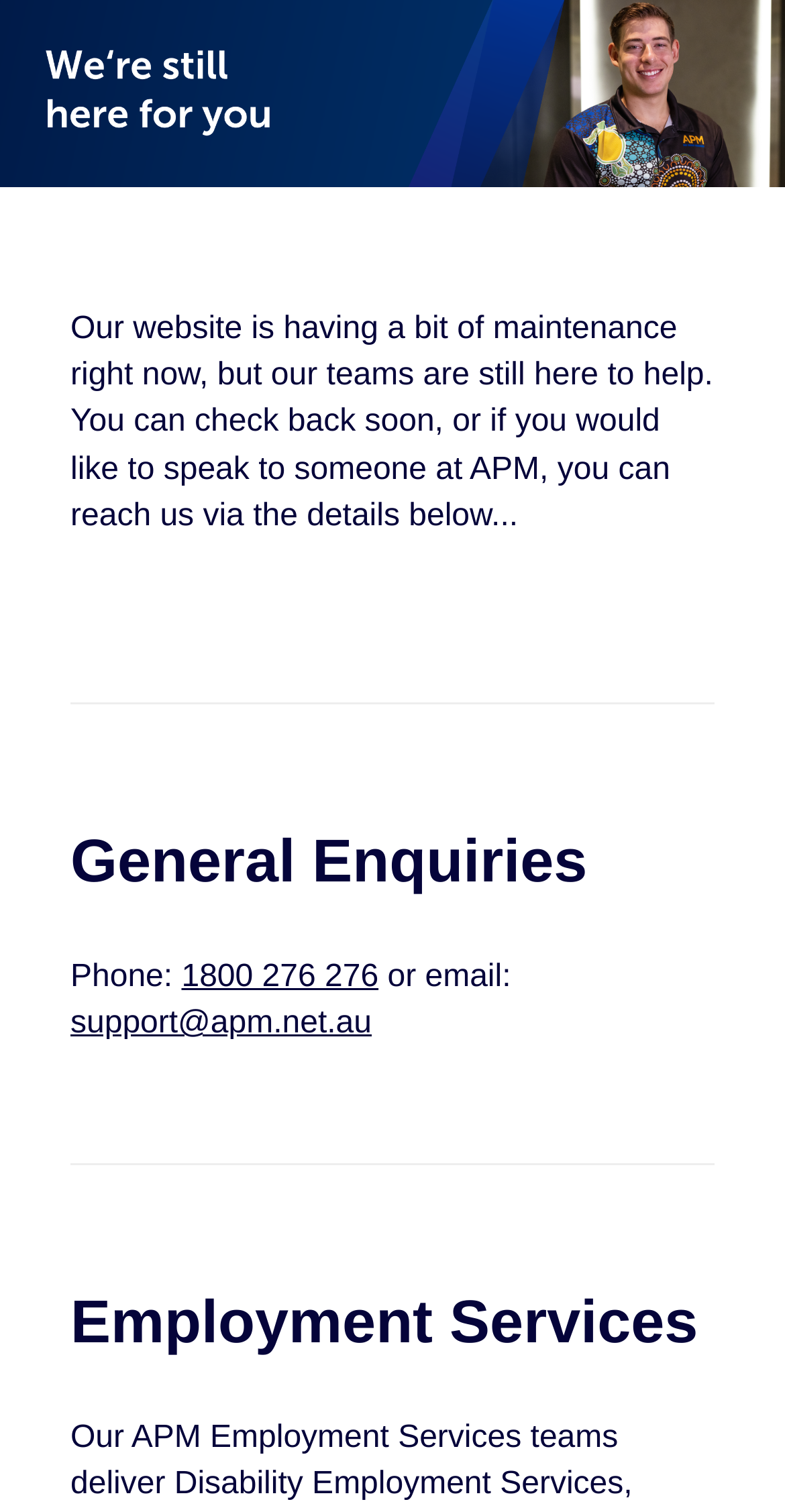Please provide a one-word or short phrase answer to the question:
What is the current status of the website?

Under maintenance